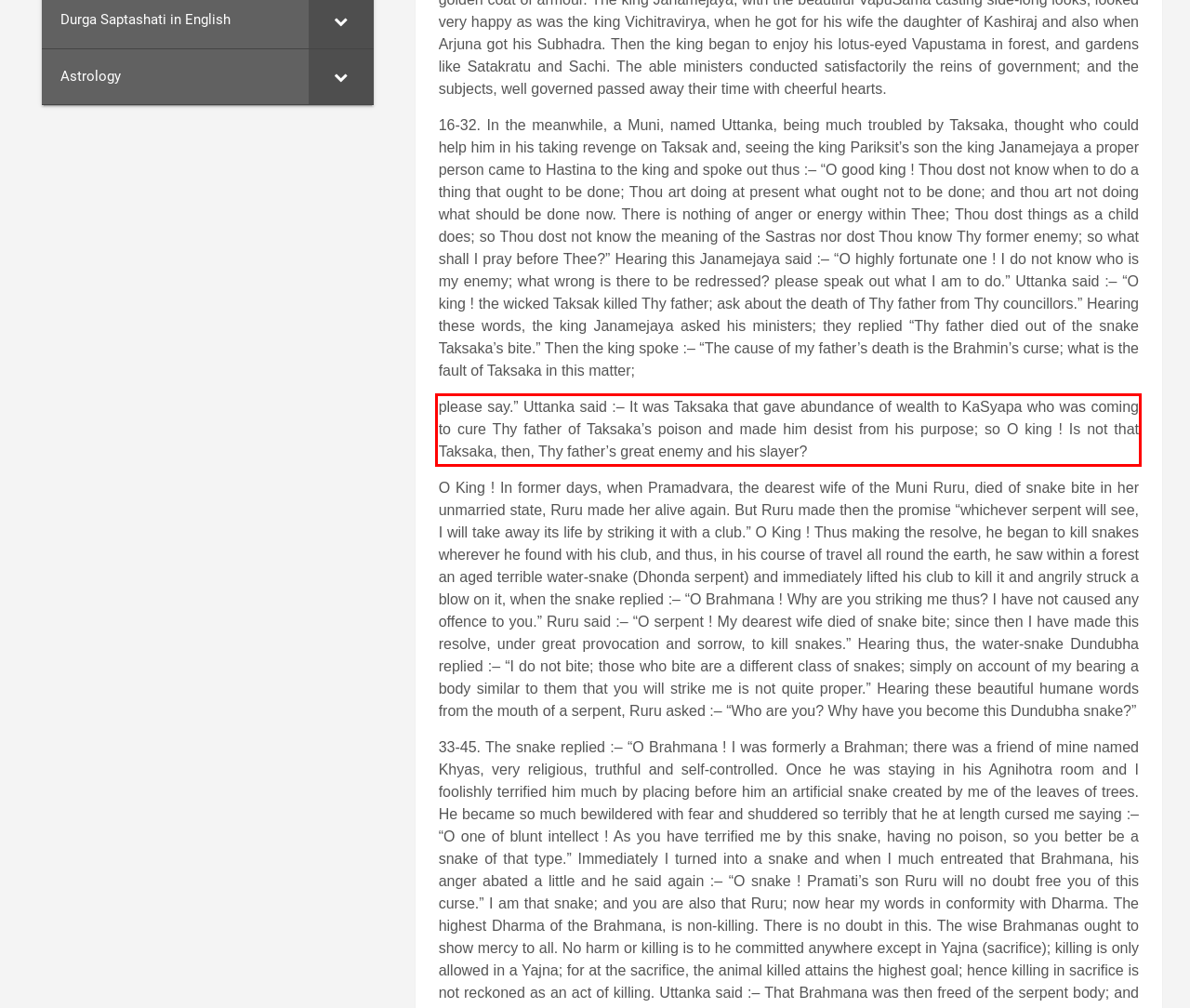Identify the text inside the red bounding box in the provided webpage screenshot and transcribe it.

please say.” Uttanka said :– It was Taksaka that gave abundance of wealth to KaSyapa who was coming to cure Thy father of Taksaka’s poison and made him desist from his purpose; so O king ! Is not that Taksaka, then, Thy father’s great enemy and his slayer?